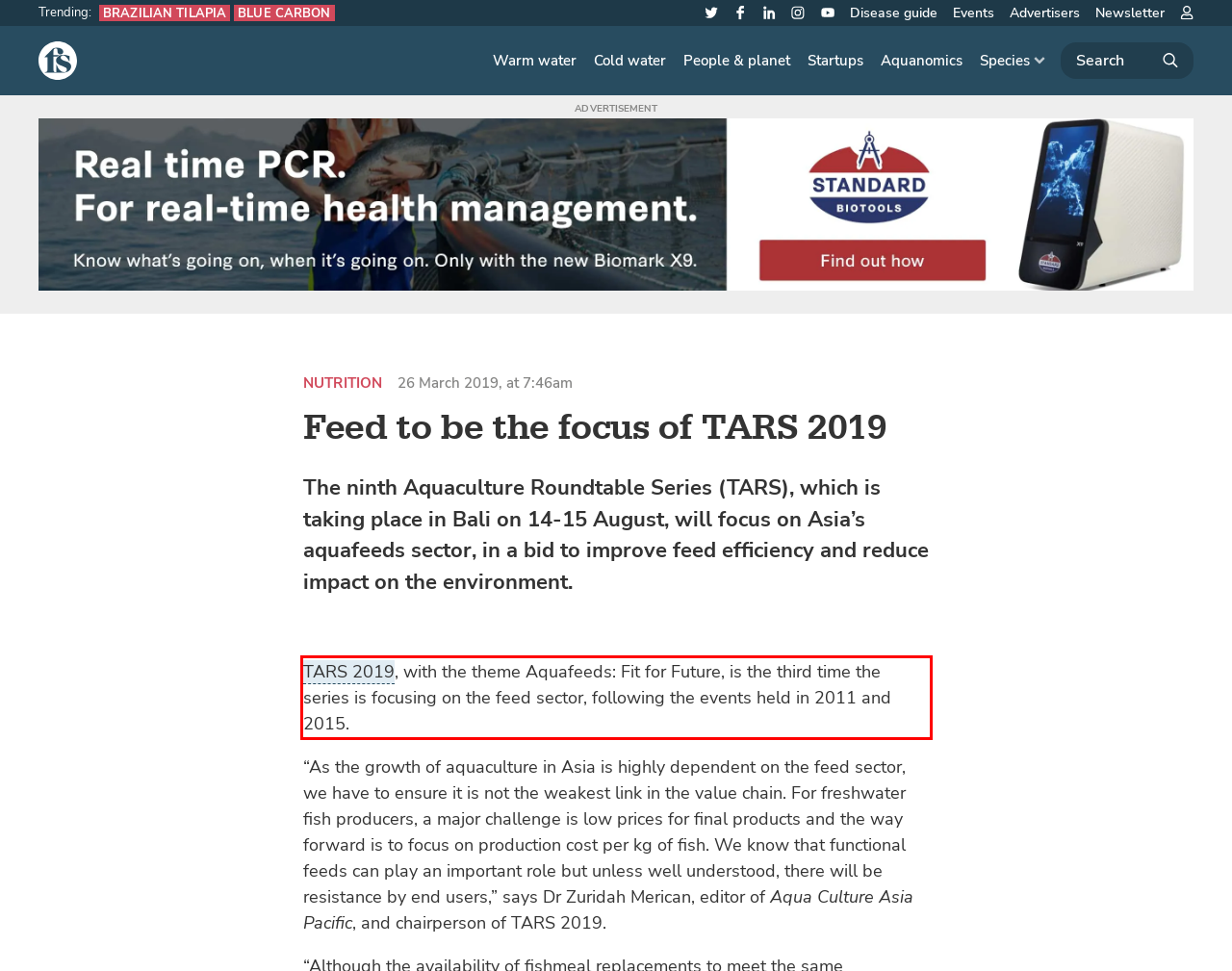Look at the provided screenshot of the webpage and perform OCR on the text within the red bounding box.

TARS 2019, with the theme Aquafeeds: Fit for Future, is the third time the series is focusing on the feed sector, following the events held in 2011 and 2015.